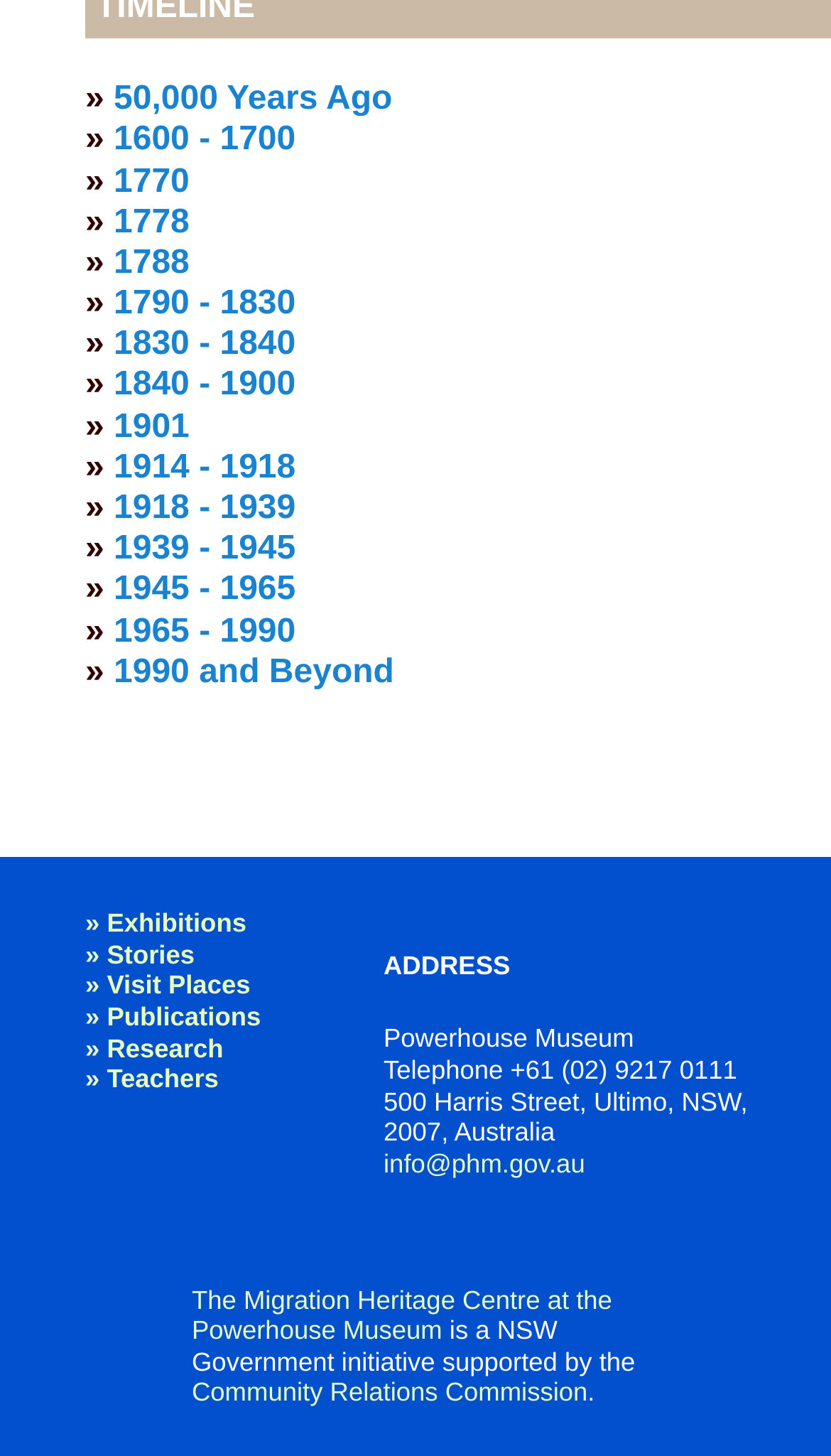Provide the bounding box coordinates for the area that should be clicked to complete the instruction: "Learn about 'The Migration Heritage Centre'".

[0.231, 0.882, 0.737, 0.903]